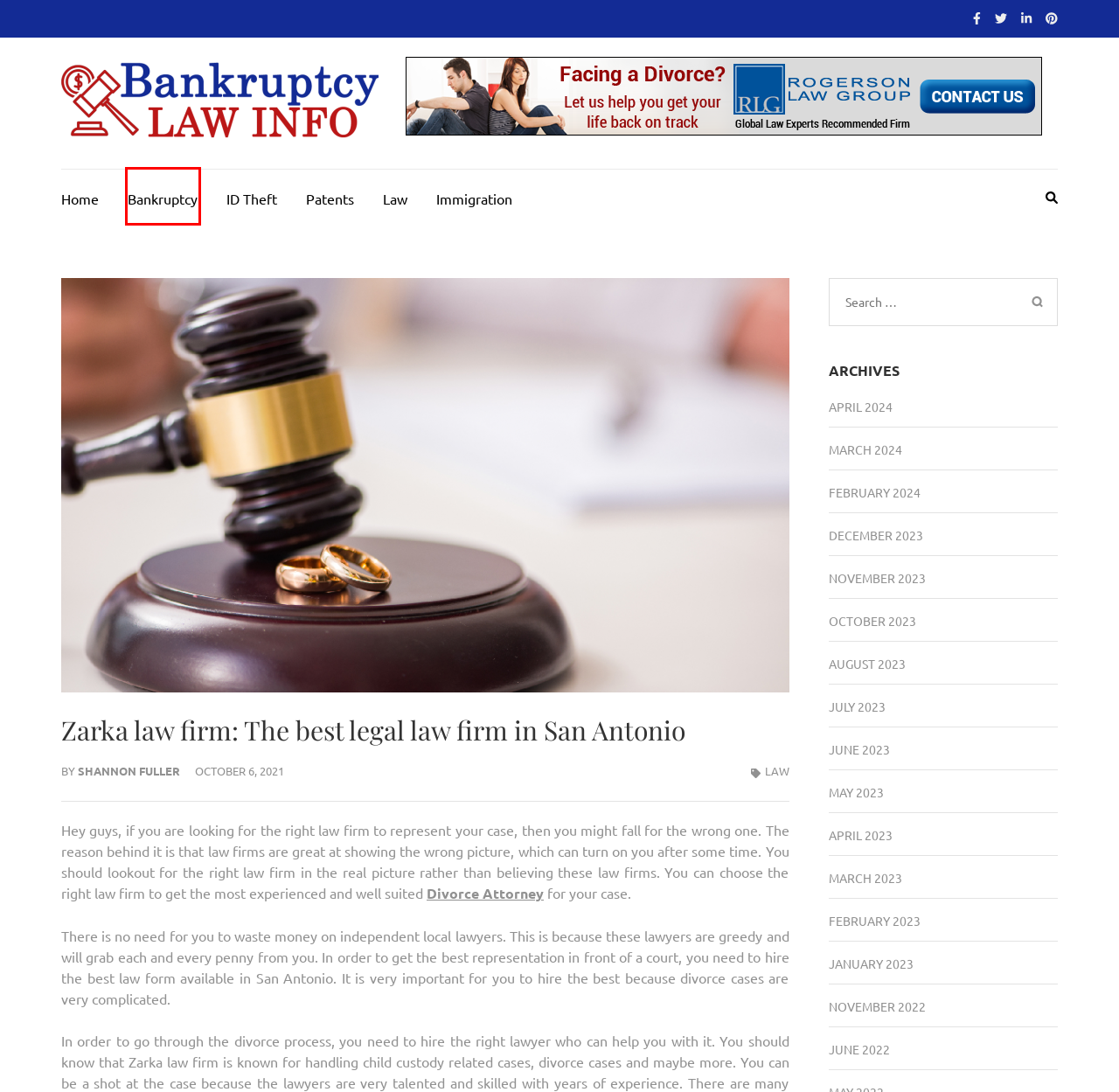Examine the screenshot of a webpage with a red bounding box around a specific UI element. Identify which webpage description best matches the new webpage that appears after clicking the element in the red bounding box. Here are the candidates:
A. January 2023 -
B. February 2024 -
C. December 2023 -
D. Bankruptcy Archives -
E. ID Theft Archives -
F. Law Archives -
G. June 2023 -
H. March 2024 -

D